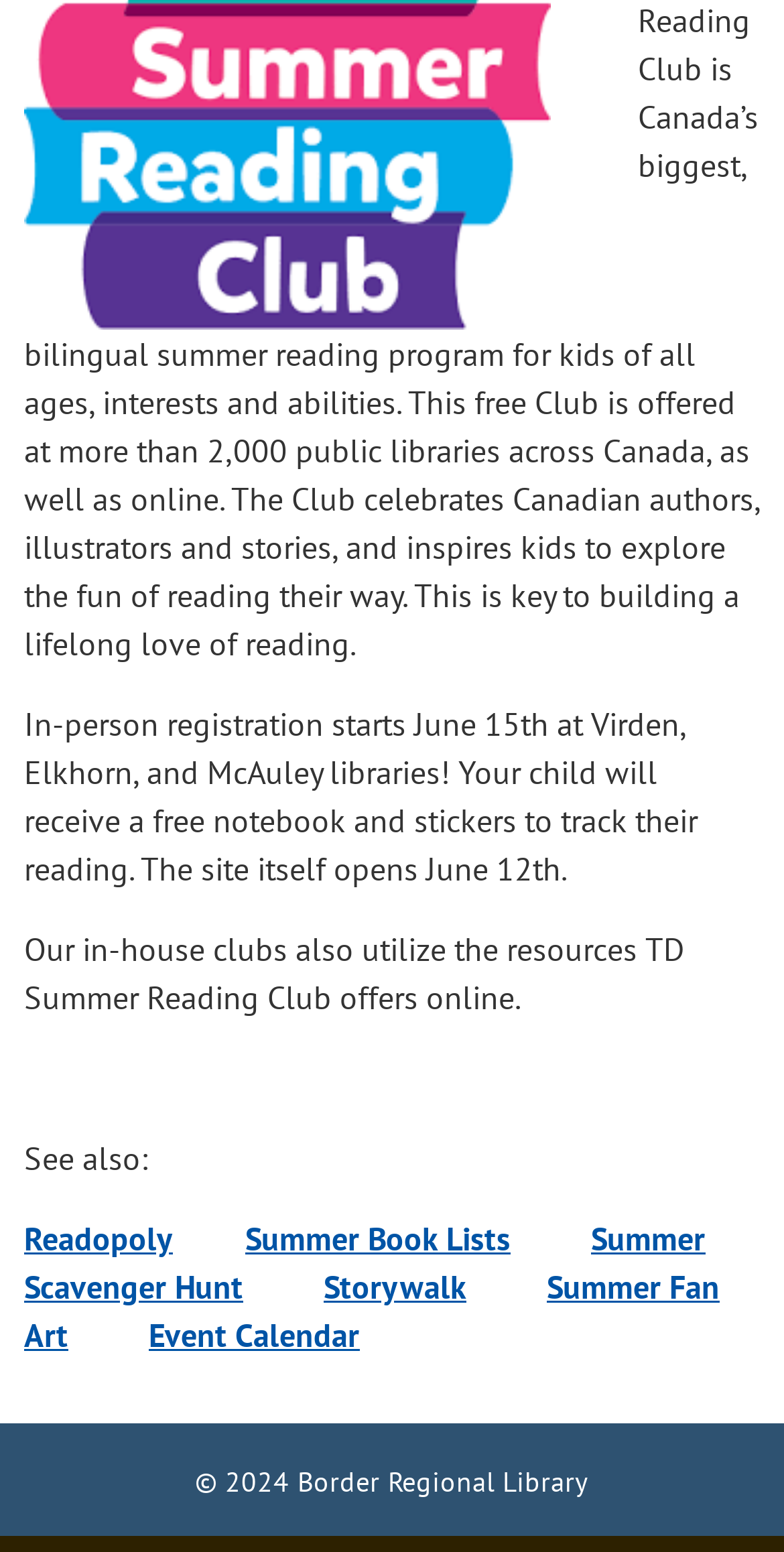Provide a thorough and detailed response to the question by examining the image: 
What is the name of the club that utilizes TD Summer Reading Club resources?

The name of the club can be found in the second StaticText element, which states 'Our in-house clubs also utilize the resources TD Summer Reading Club offers online.'.